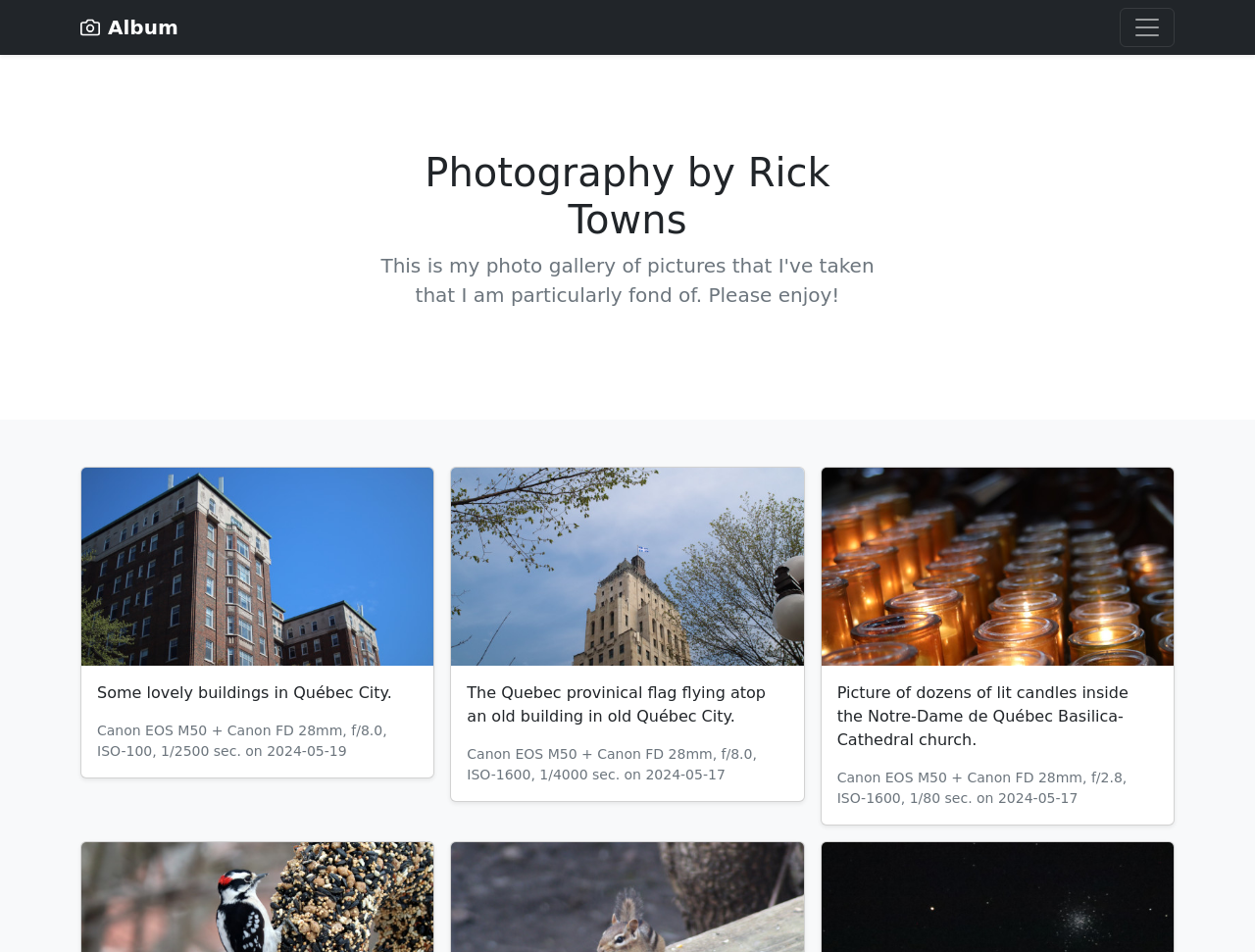Using floating point numbers between 0 and 1, provide the bounding box coordinates in the format (top-left x, top-left y, bottom-right x, bottom-right y). Locate the UI element described here: parent_node: Album aria-label="Toggle navigation"

[0.892, 0.008, 0.936, 0.049]